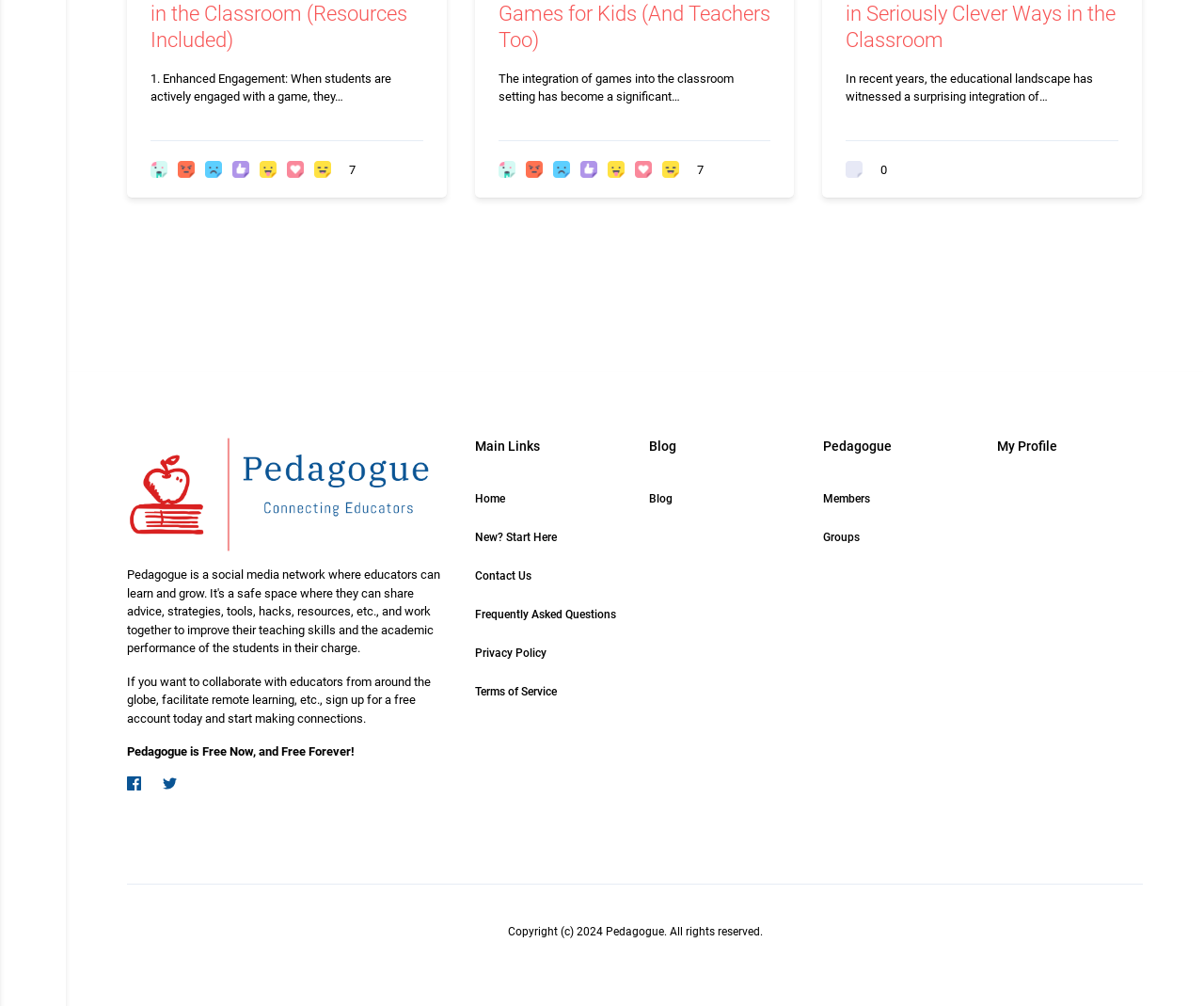What is the status of Pedagogue?
Analyze the screenshot and provide a detailed answer to the question.

The webpage explicitly states that 'Pedagogue is Free Now, and Free Forever!' which indicates that Pedagogue is a free platform for educators to use.